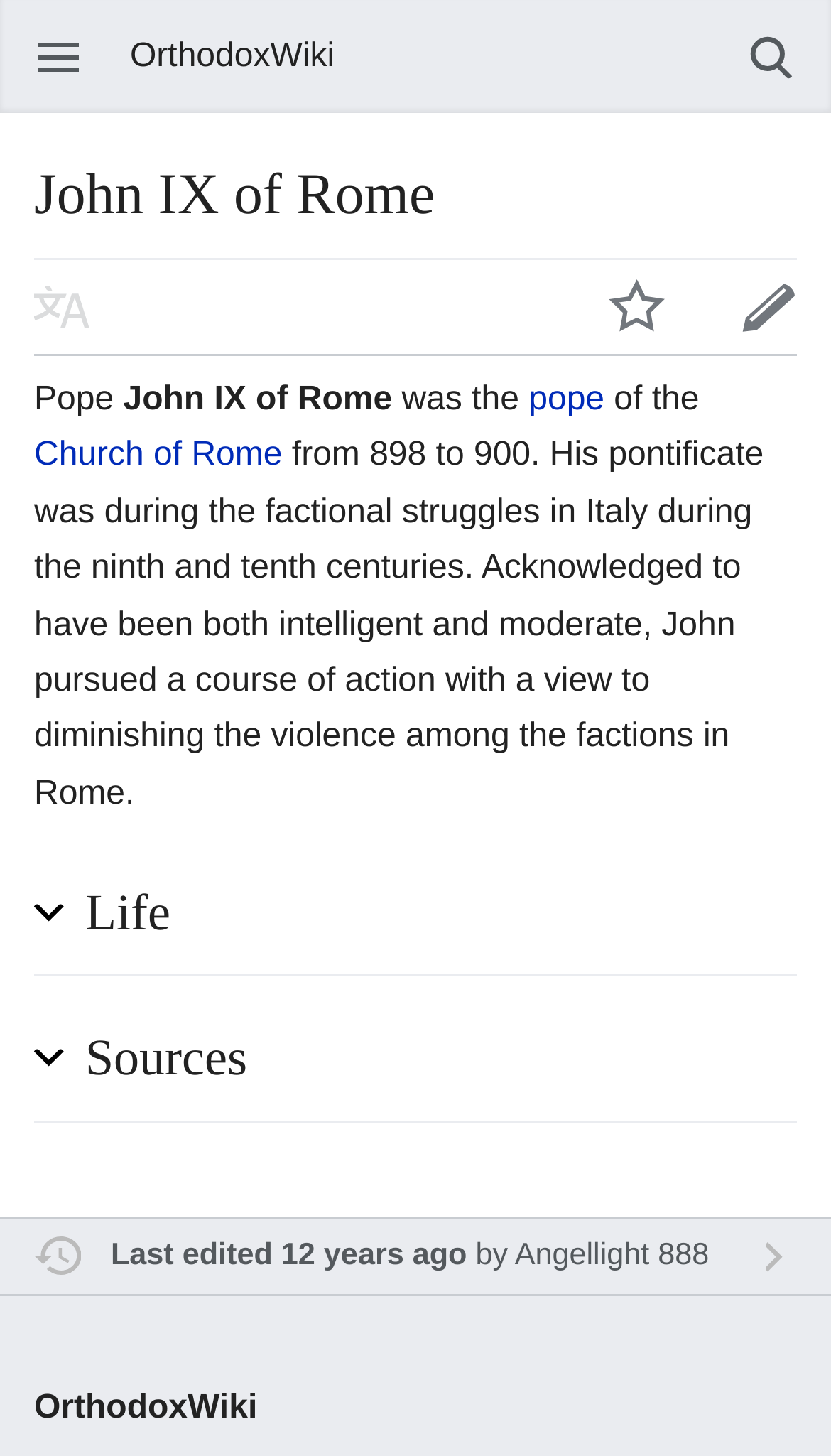Please provide a comprehensive response to the question based on the details in the image: Who last edited the webpage?

The webpage indicates that it was last edited 12 years ago by Angellight 888, as shown in the 'Sources' section.